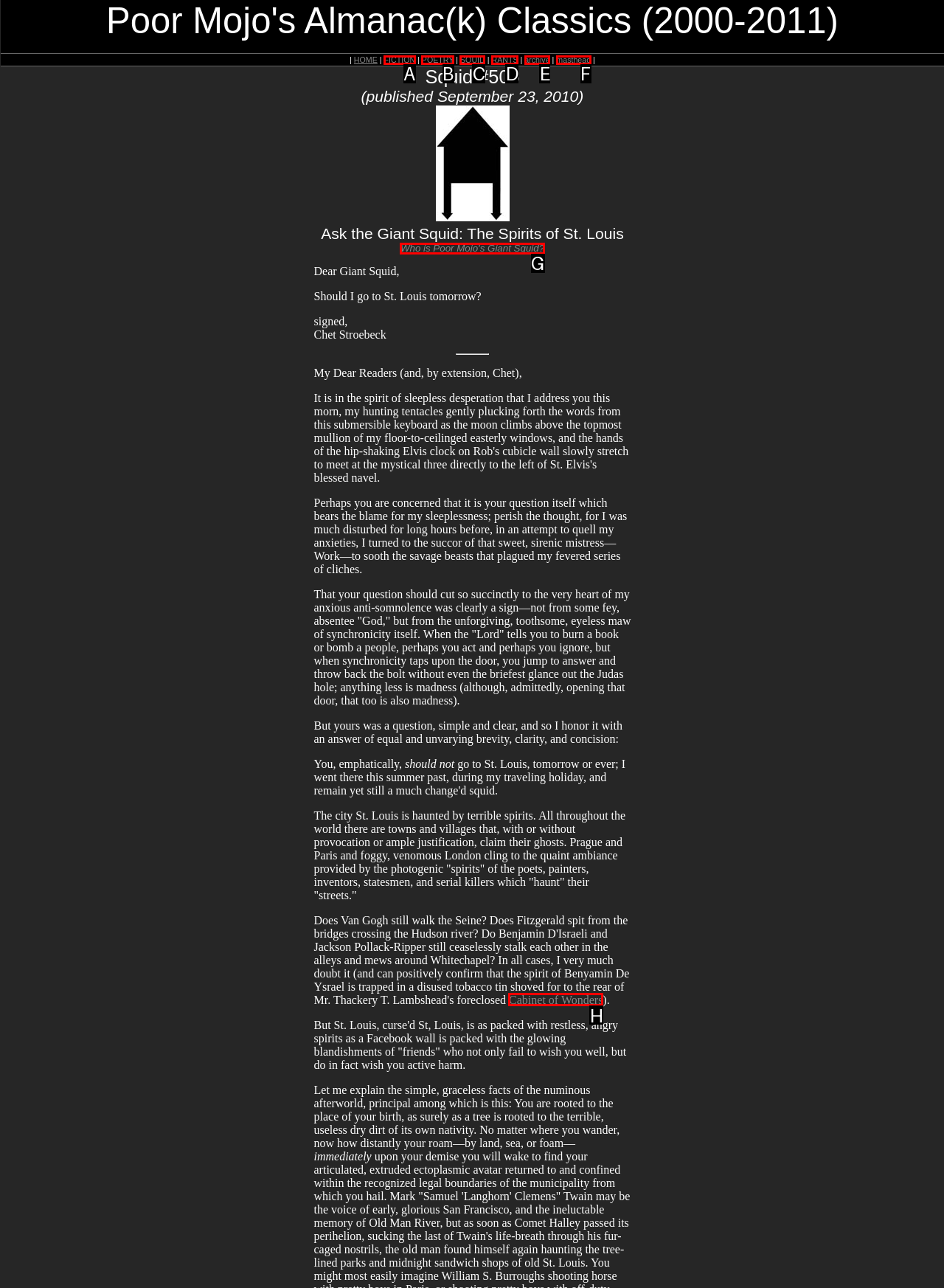Select the HTML element to finish the task: Click Cabinet of Wonders Reply with the letter of the correct option.

H